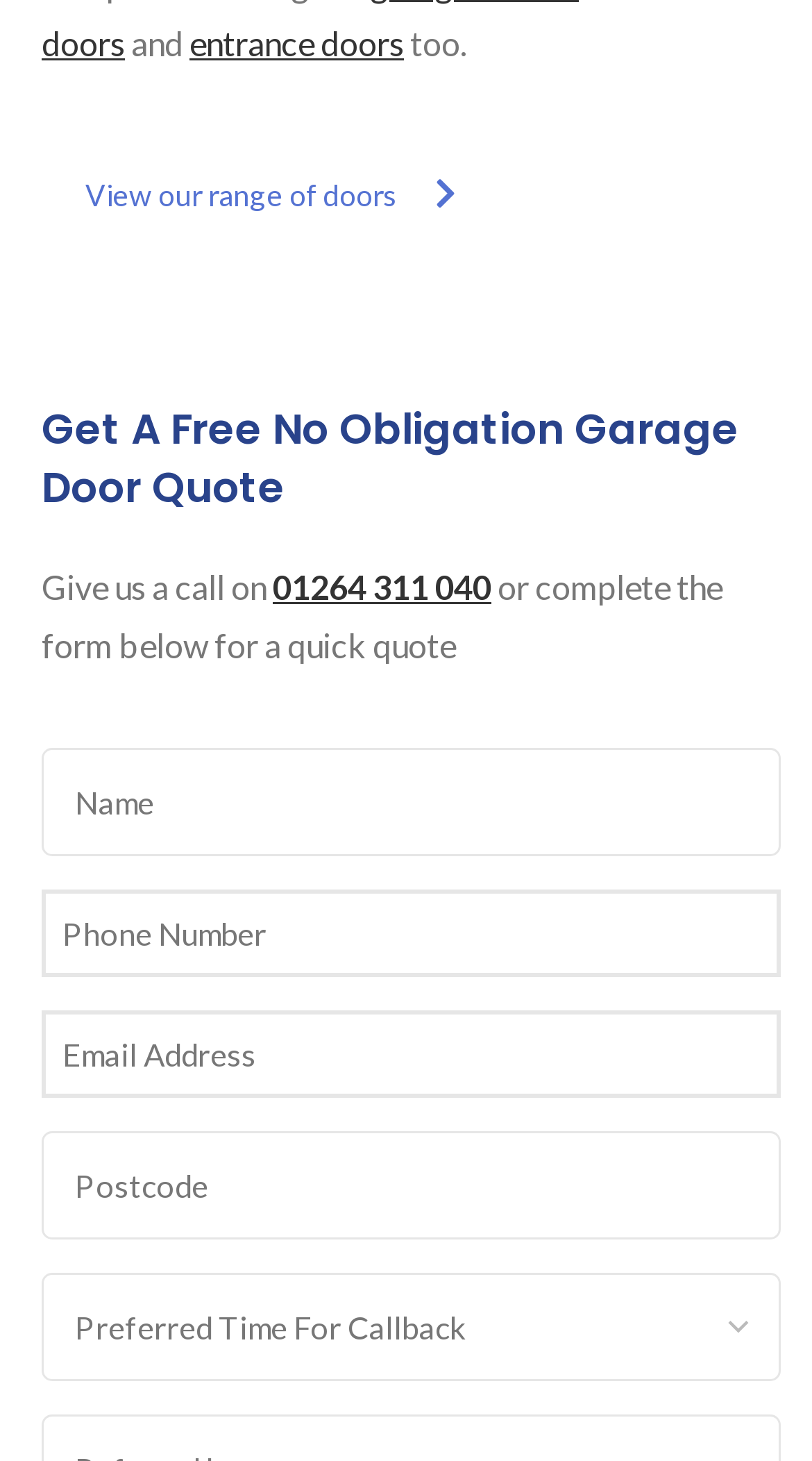Identify the bounding box of the UI element that matches this description: "name="input_2" placeholder="Phone Number"".

[0.051, 0.609, 0.962, 0.669]